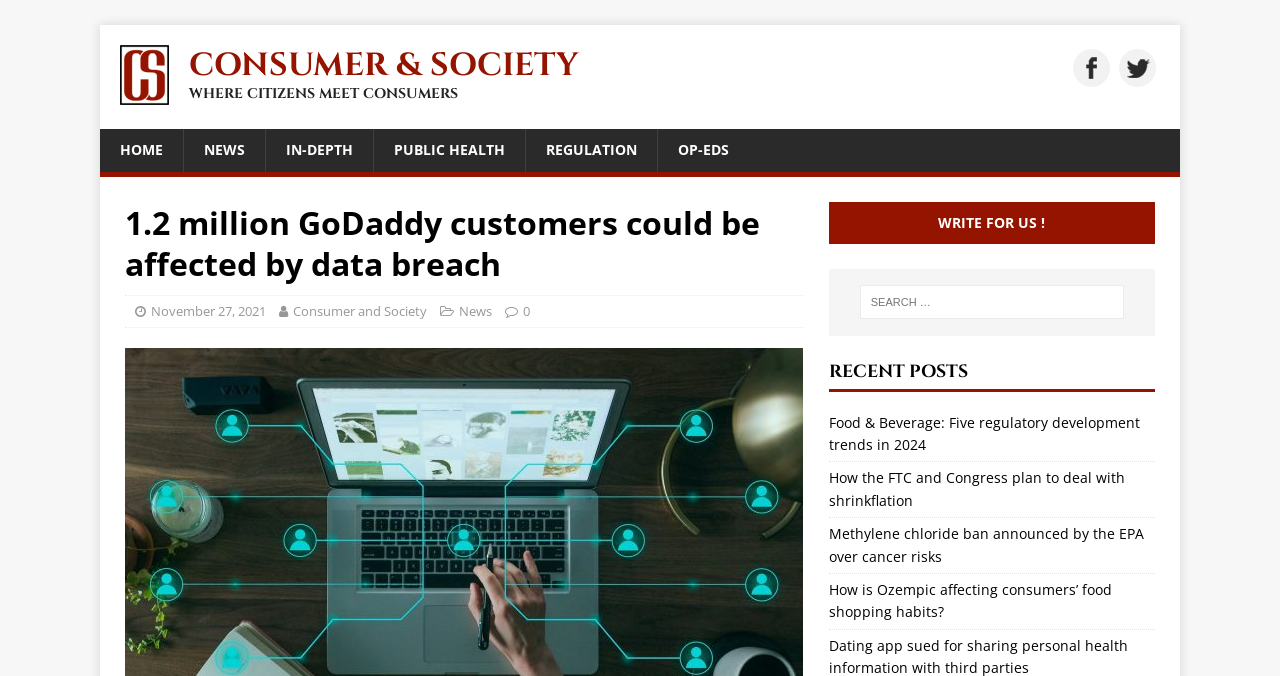What is the date of the latest article?
Using the image, provide a concise answer in one word or a short phrase.

November 27, 2021